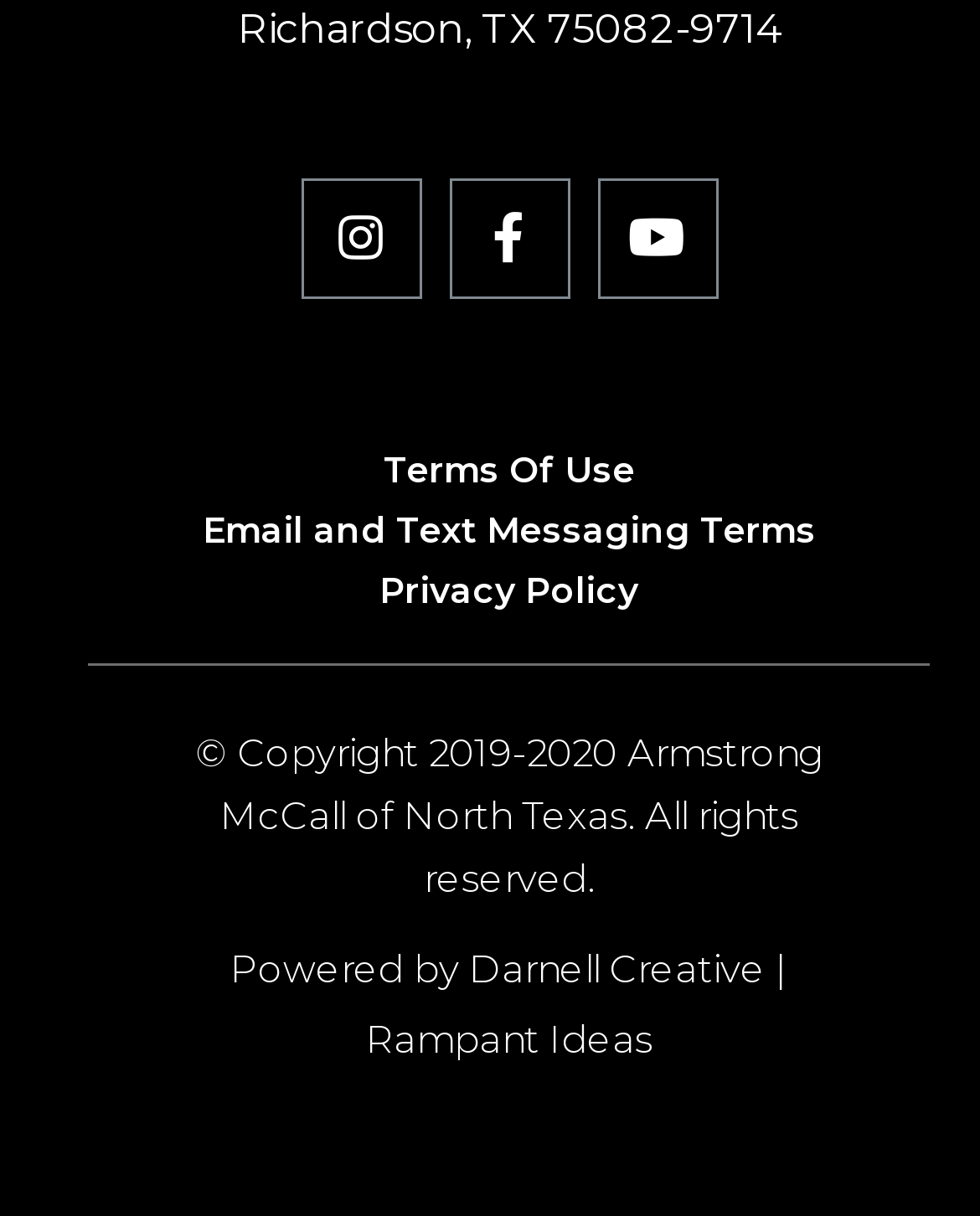Determine the bounding box coordinates for the clickable element to execute this instruction: "Read Email and Text Messaging Terms". Provide the coordinates as four float numbers between 0 and 1, i.e., [left, top, right, bottom].

[0.206, 0.417, 0.832, 0.454]